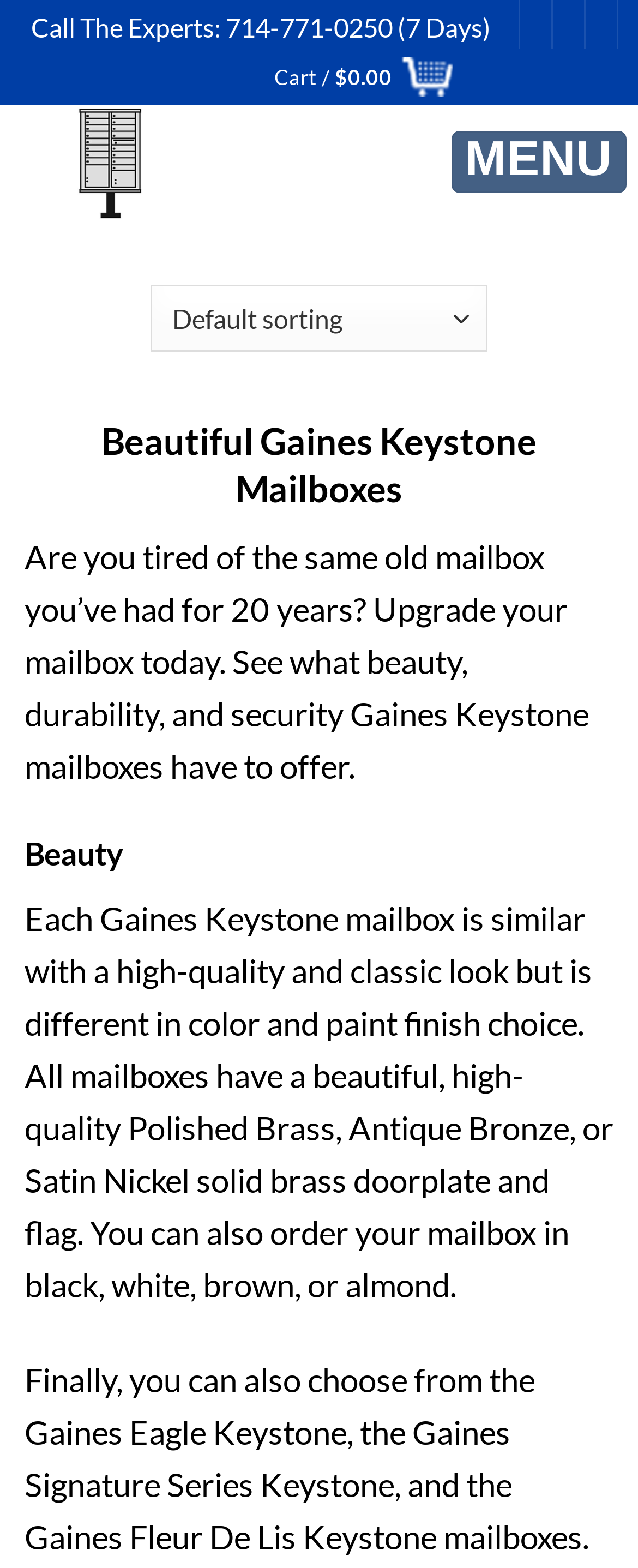Bounding box coordinates are given in the format (top-left x, top-left y, bottom-right x, bottom-right y). All values should be floating point numbers between 0 and 1. Provide the bounding box coordinate for the UI element described as: Cart / $0.00

[0.429, 0.033, 0.681, 0.065]